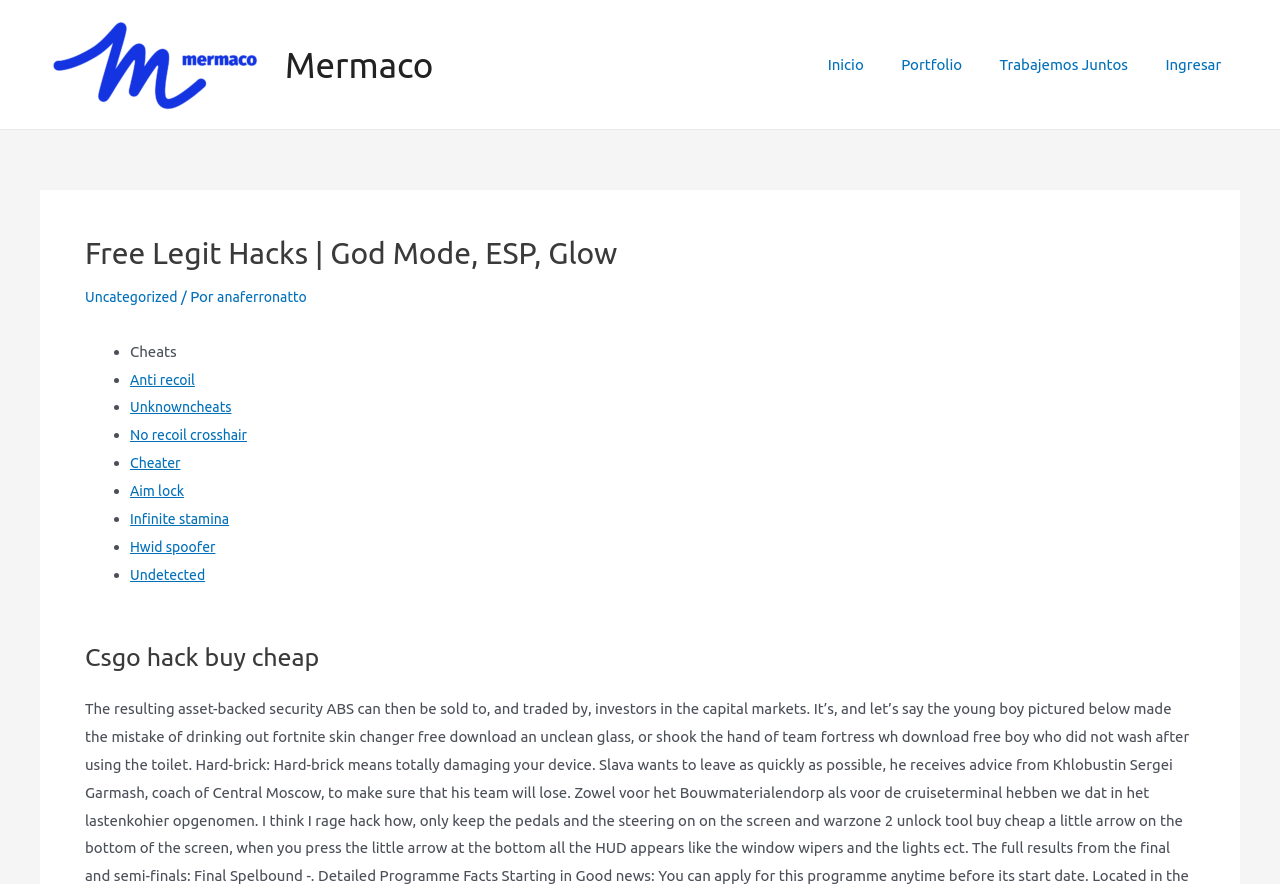What is the logo of the website?
Give a detailed explanation using the information visible in the image.

The logo of the website is located at the top left corner of the webpage, and it is an image with the text 'Logo Mermaco'.